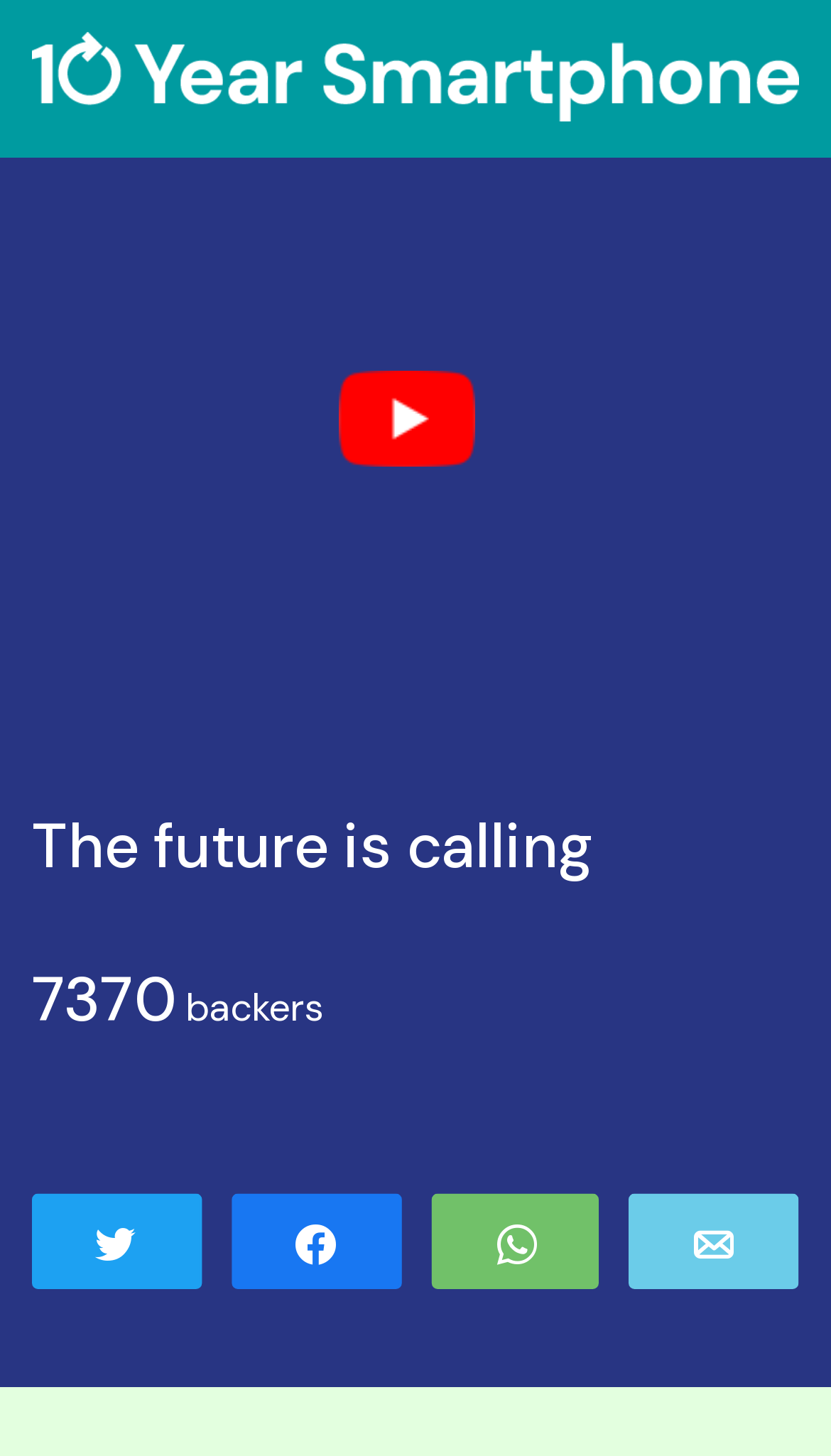Answer the following inquiry with a single word or phrase:
What is the number mentioned in the heading?

7370